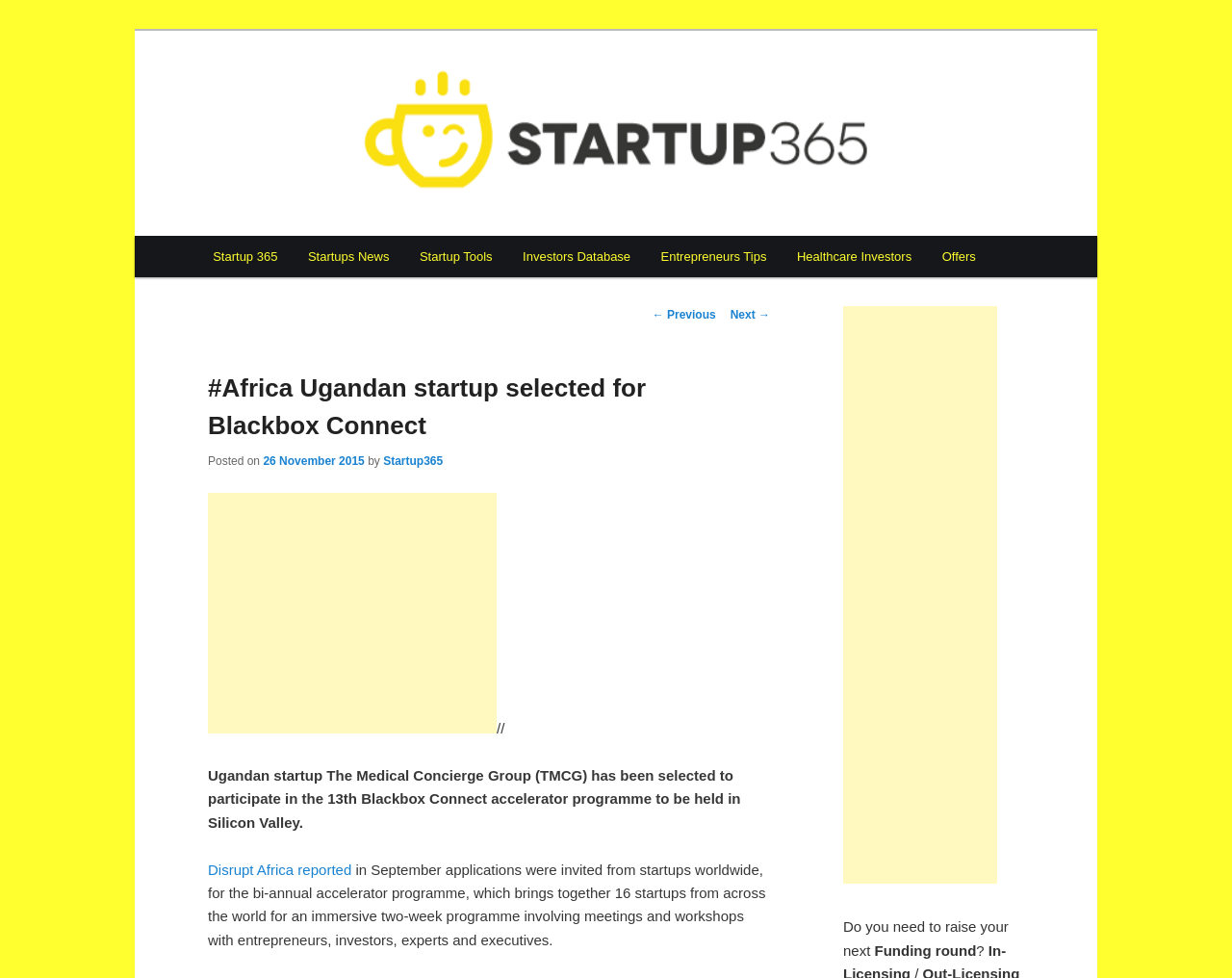Identify the bounding box coordinates of the clickable region to carry out the given instruction: "View 'Offers'".

[0.752, 0.241, 0.804, 0.283]